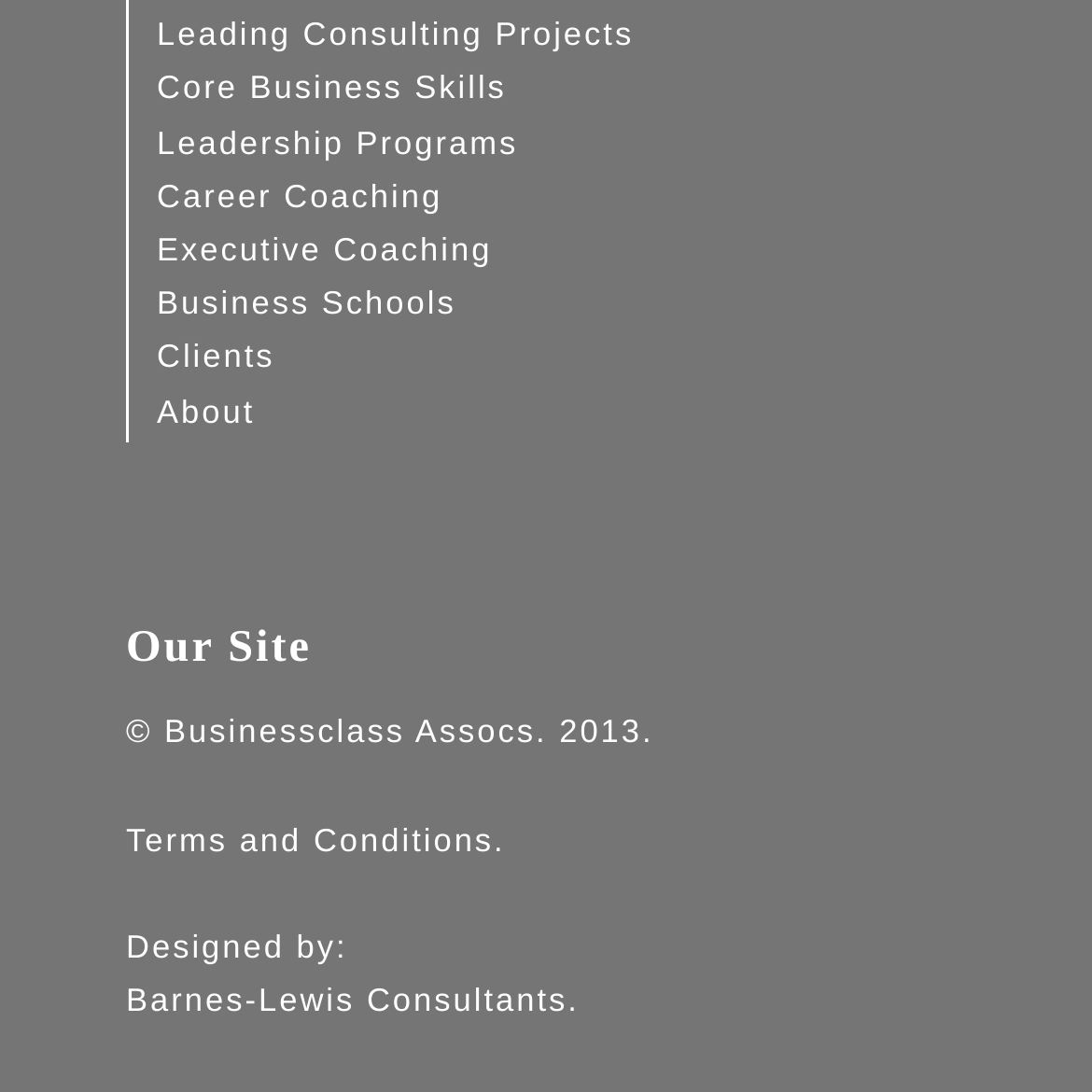Please mark the clickable region by giving the bounding box coordinates needed to complete this instruction: "Learn about core business skills".

[0.144, 0.068, 0.464, 0.099]